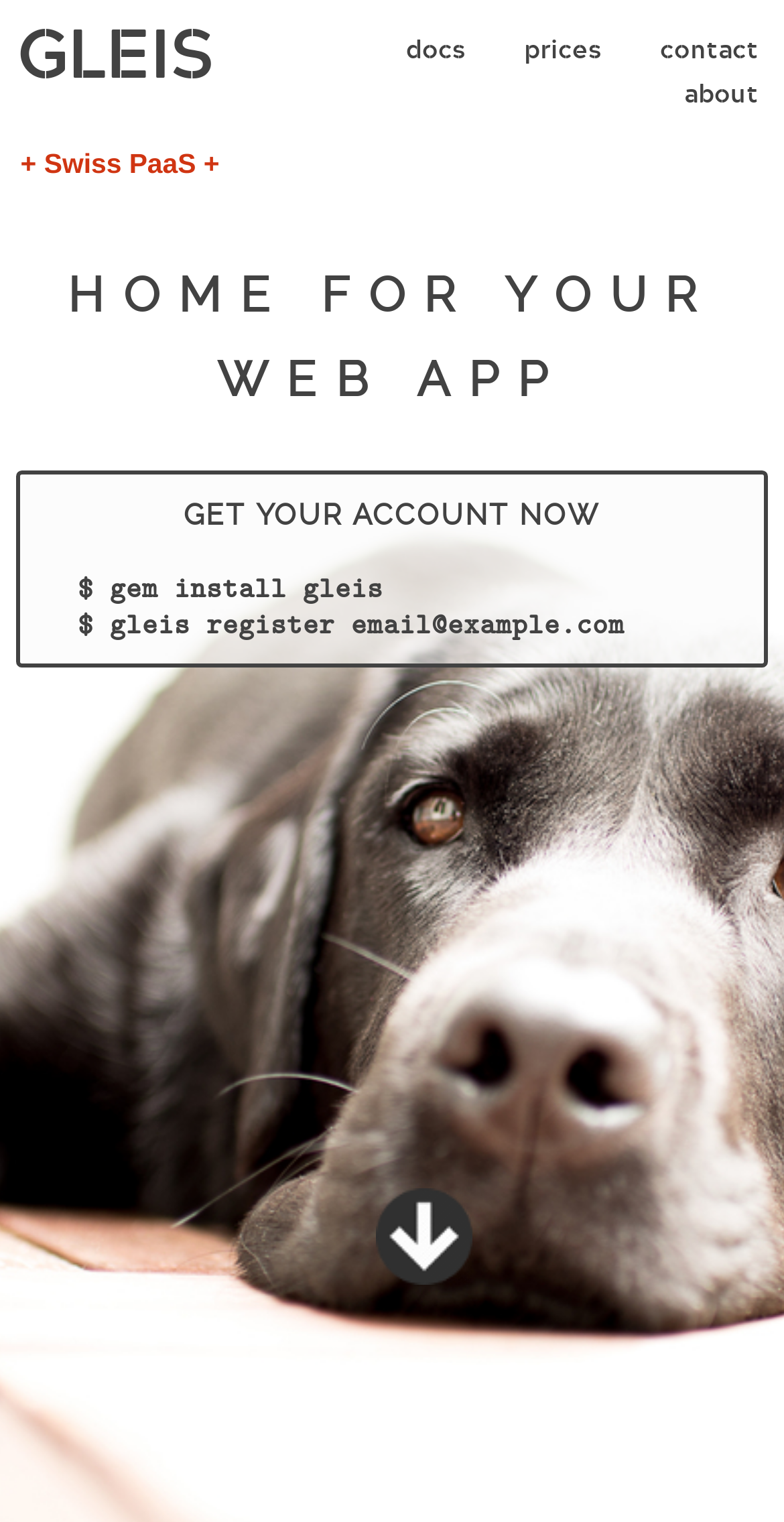Please give a one-word or short phrase response to the following question: 
What is the name of the gem to be installed?

gleis